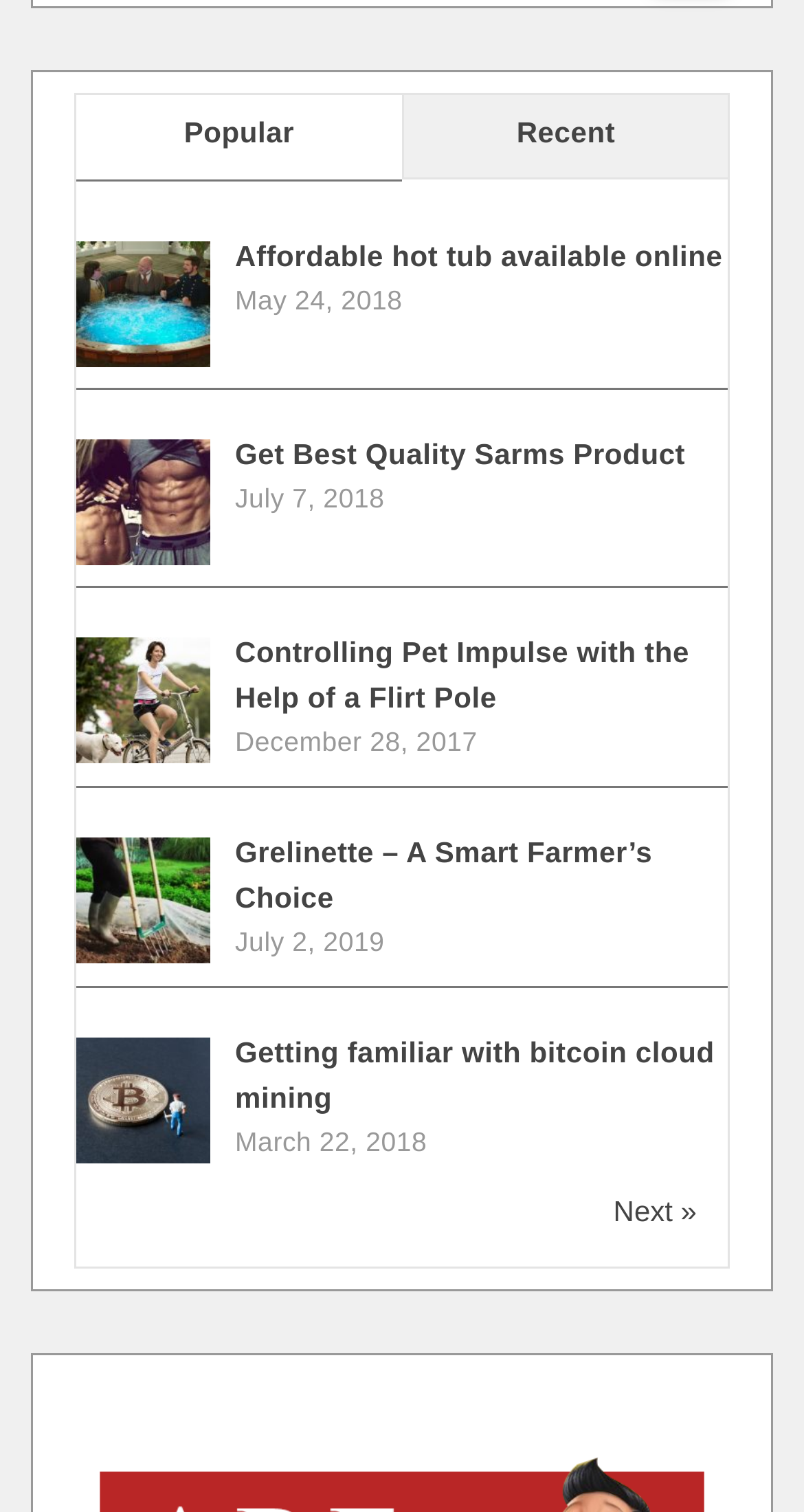Find the bounding box coordinates for the area that should be clicked to accomplish the instruction: "Go to the previous slide".

None